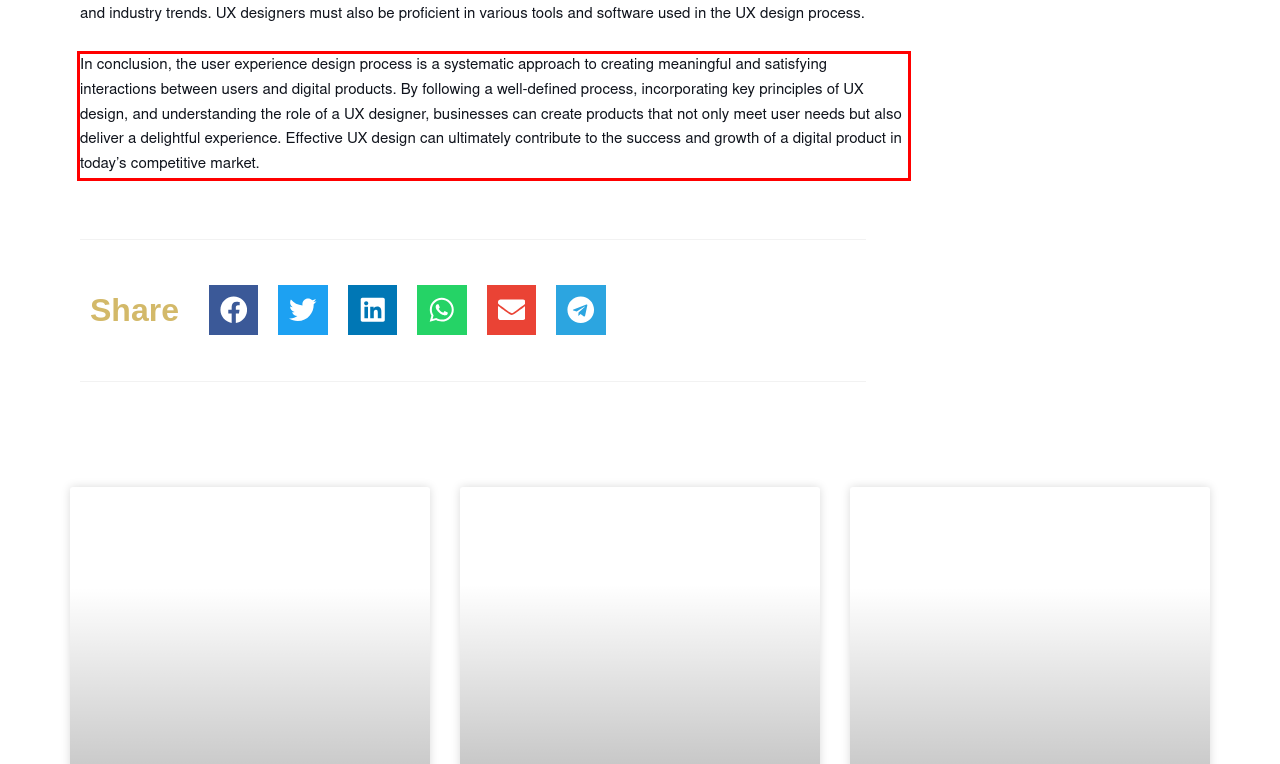Please identify the text within the red rectangular bounding box in the provided webpage screenshot.

In conclusion, the user experience design process is a systematic approach to creating meaningful and satisfying interactions between users and digital products. By following a well-defined process, incorporating key principles of UX design, and understanding the role of a UX designer, businesses can create products that not only meet user needs but also deliver a delightful experience. Effective UX design can ultimately contribute to the success and growth of a digital product in today’s competitive market.